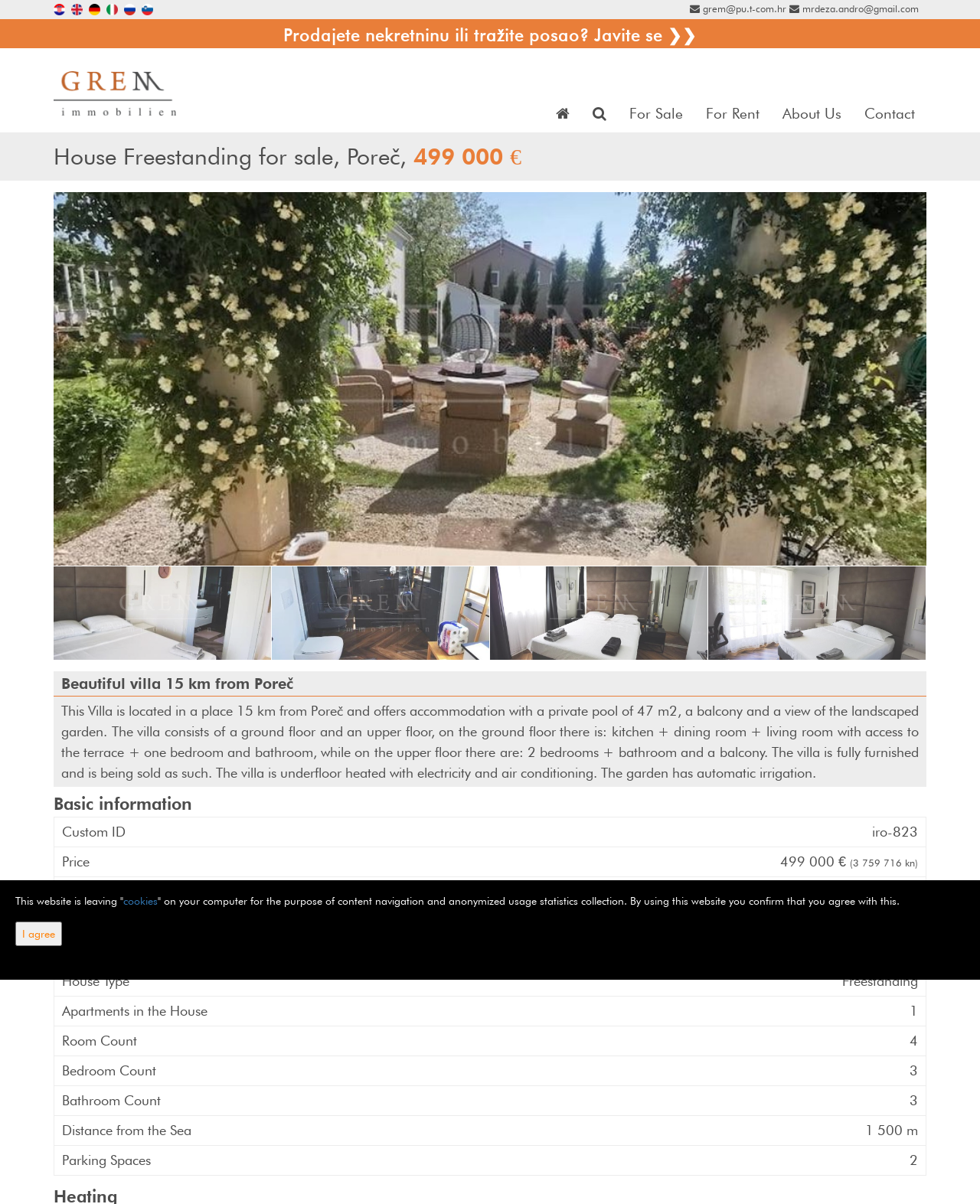Please find the bounding box coordinates of the element that must be clicked to perform the given instruction: "Click the 'For Sale' button". The coordinates should be four float numbers from 0 to 1, i.e., [left, top, right, bottom].

[0.63, 0.078, 0.709, 0.11]